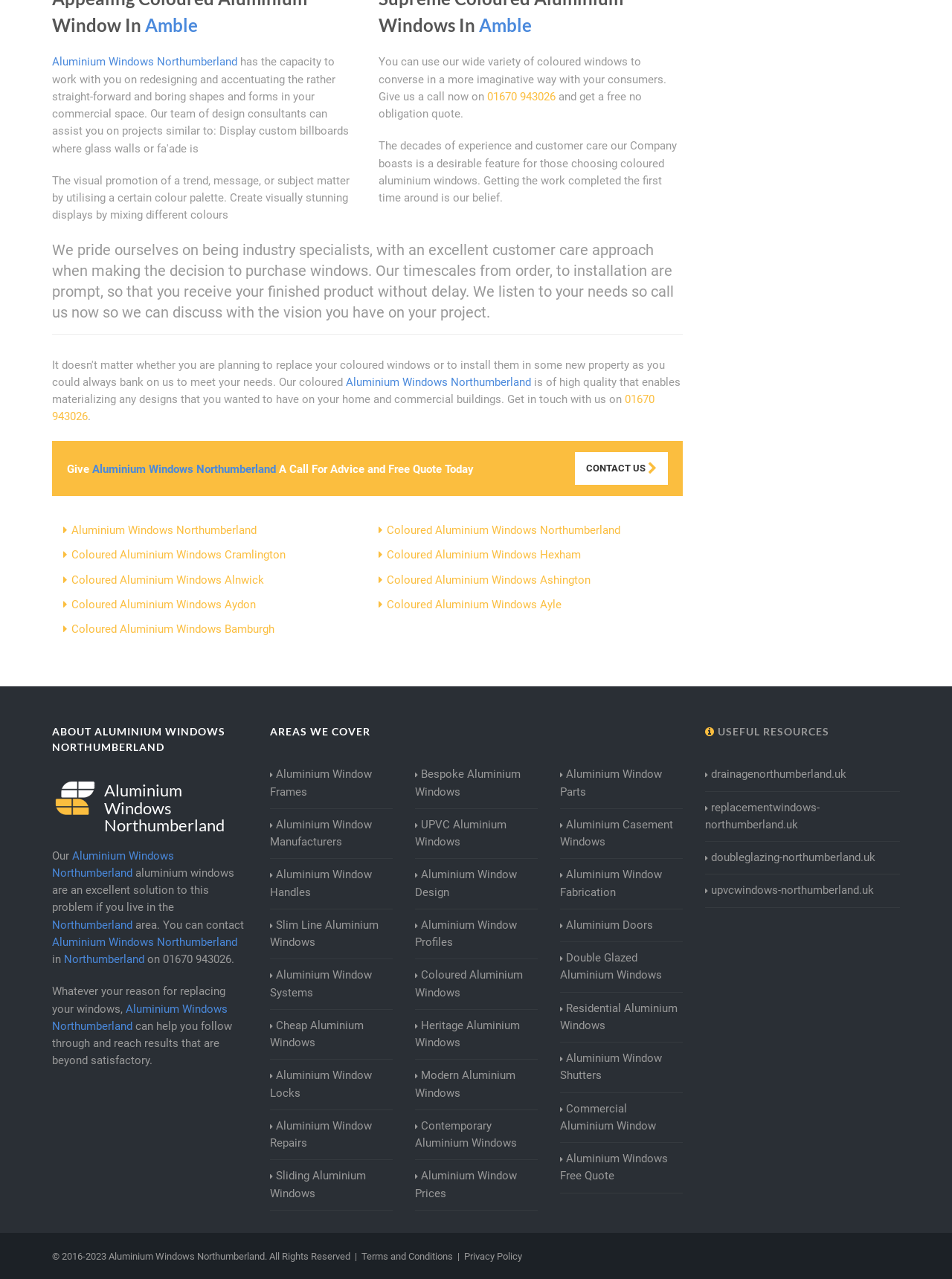What type of products do they offer?
Please provide a comprehensive answer to the question based on the webpage screenshot.

The webpage mentions 'aluminium windows' and 'aluminium doors' multiple times, and lists various types of aluminium windows, such as 'Coloured Aluminium Windows', 'Slim Line Aluminium Windows', and 'Double Glazed Aluminium Windows', indicating that they offer a range of aluminium window and door products.